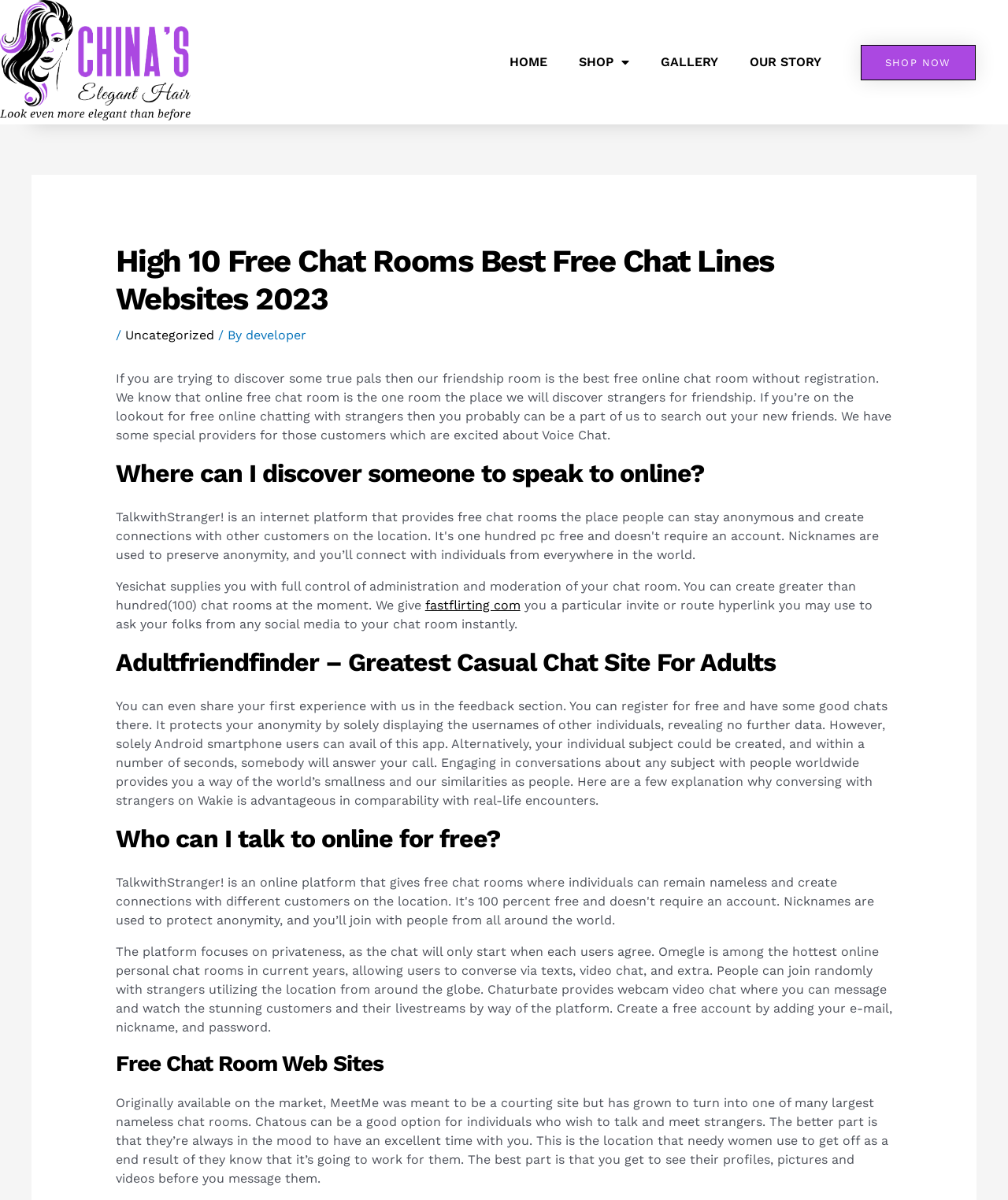What is the first menu item on the top navigation bar?
From the image, respond with a single word or phrase.

HOME